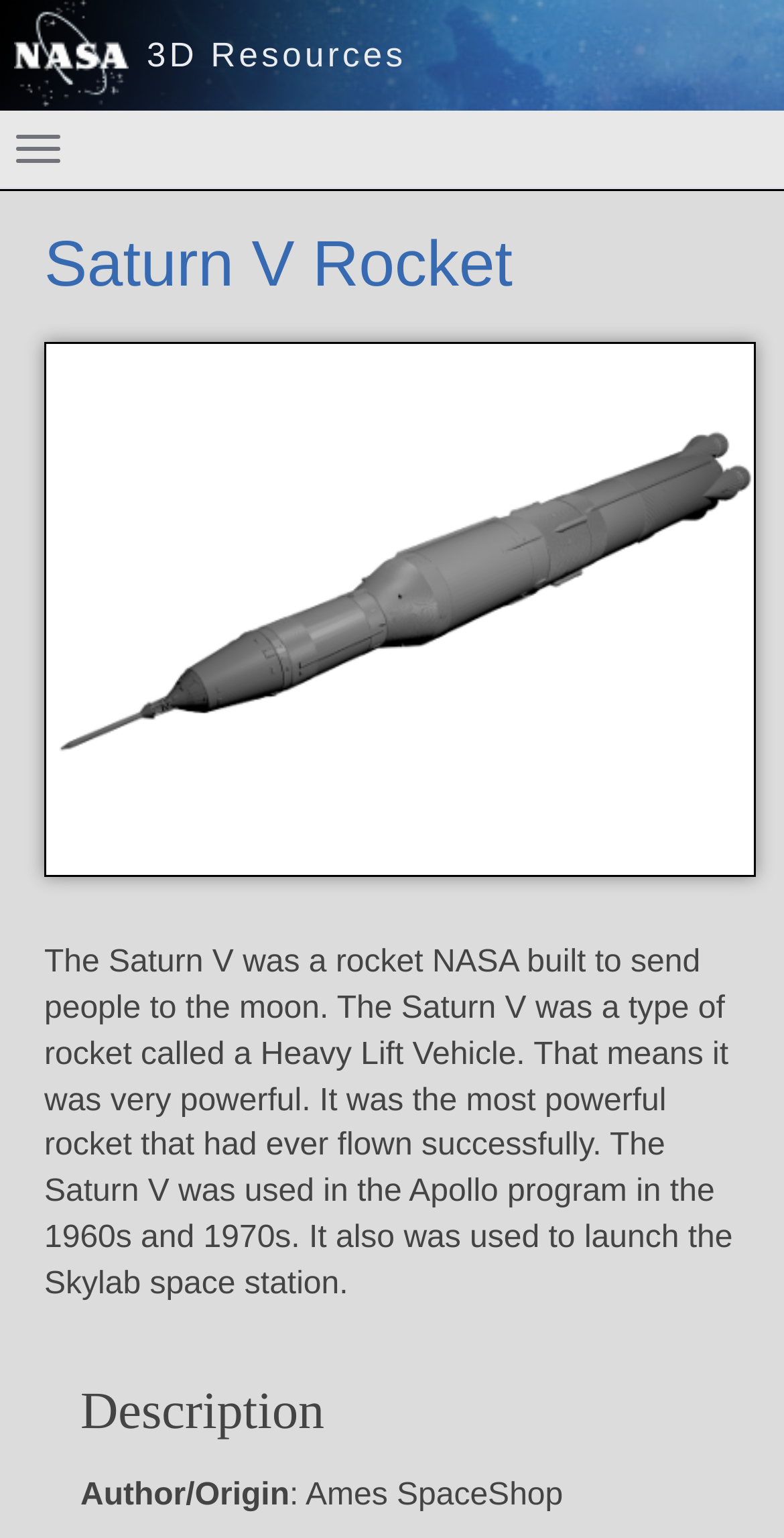Describe the webpage meticulously, covering all significant aspects.

The webpage is about 3D Resources, specifically featuring a Saturn V Rocket. At the top left corner, there is a link to "3D Resources" and a button next to it. Below these elements, a large image of the Saturn V Rocket takes up most of the page, spanning from the top to the middle section. 

Underneath the image, there is a block of text that describes the Saturn V Rocket, explaining its purpose, capabilities, and historical context. This text is divided into paragraphs, with headings "Description" and "Author/Origin" at the bottom, followed by the origin "Ames SpaceShop".